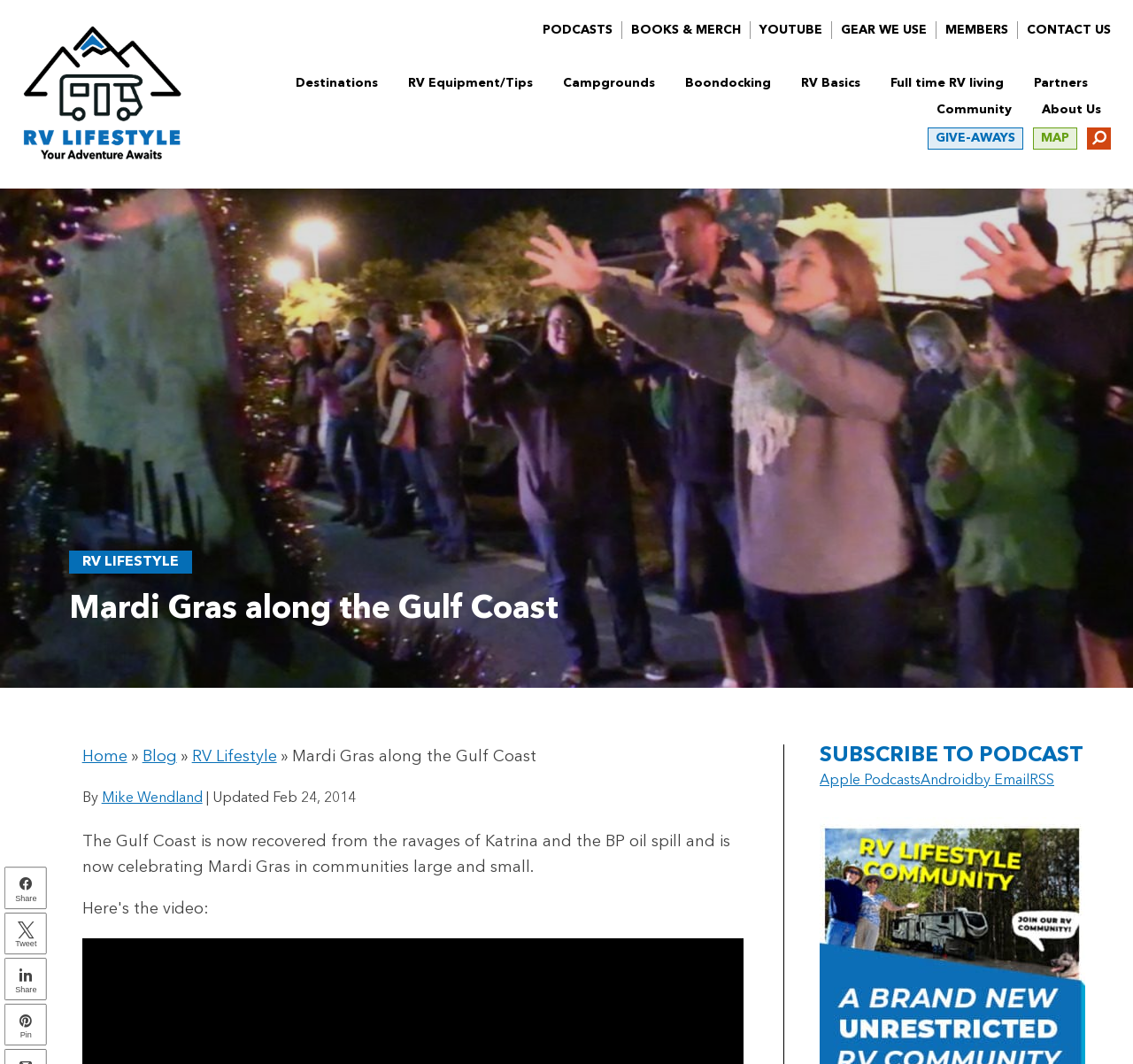Generate the title text from the webpage.

Mardi Gras along the Gulf Coast